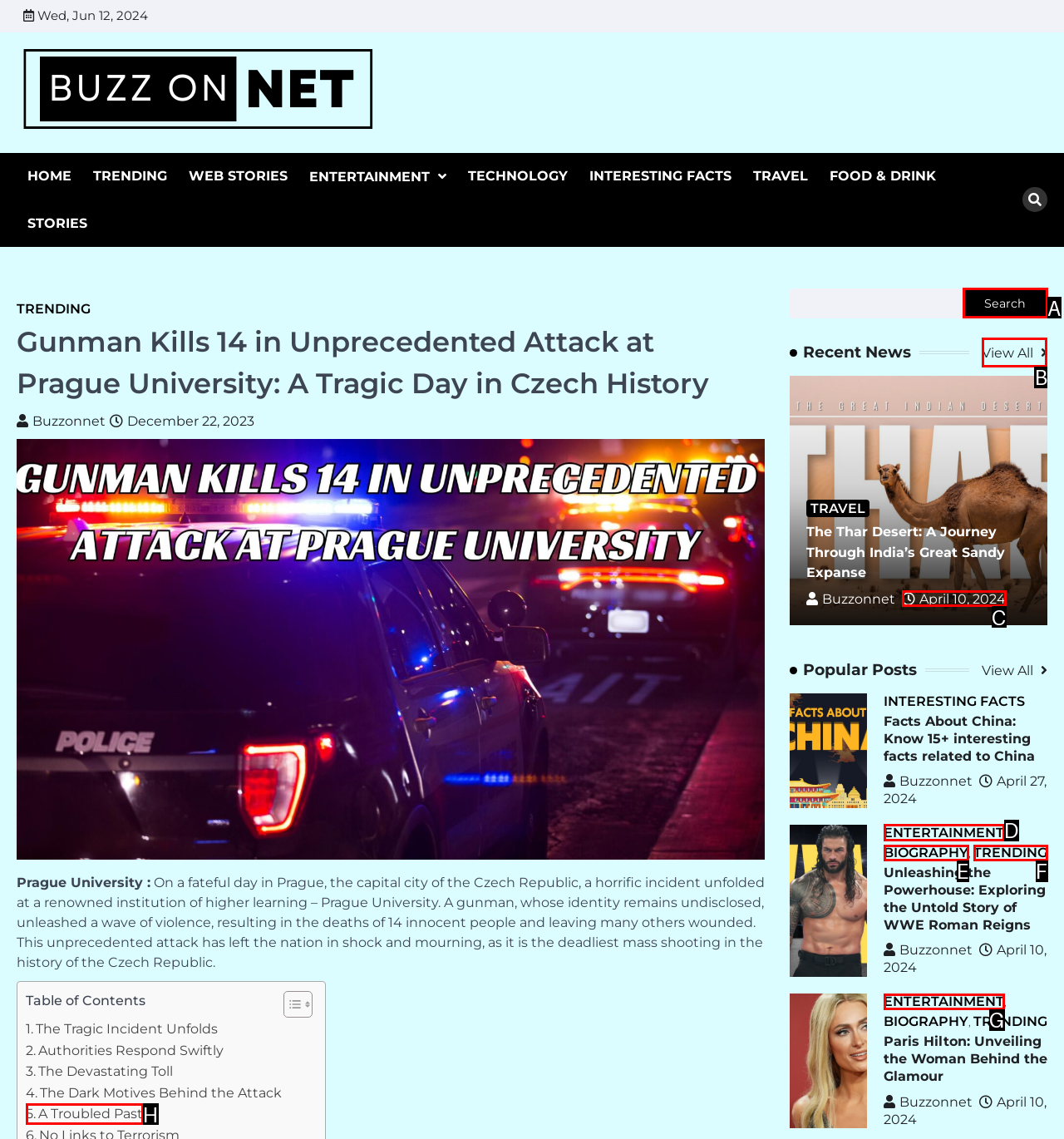Indicate which lettered UI element to click to fulfill the following task: View recent news
Provide the letter of the correct option.

B